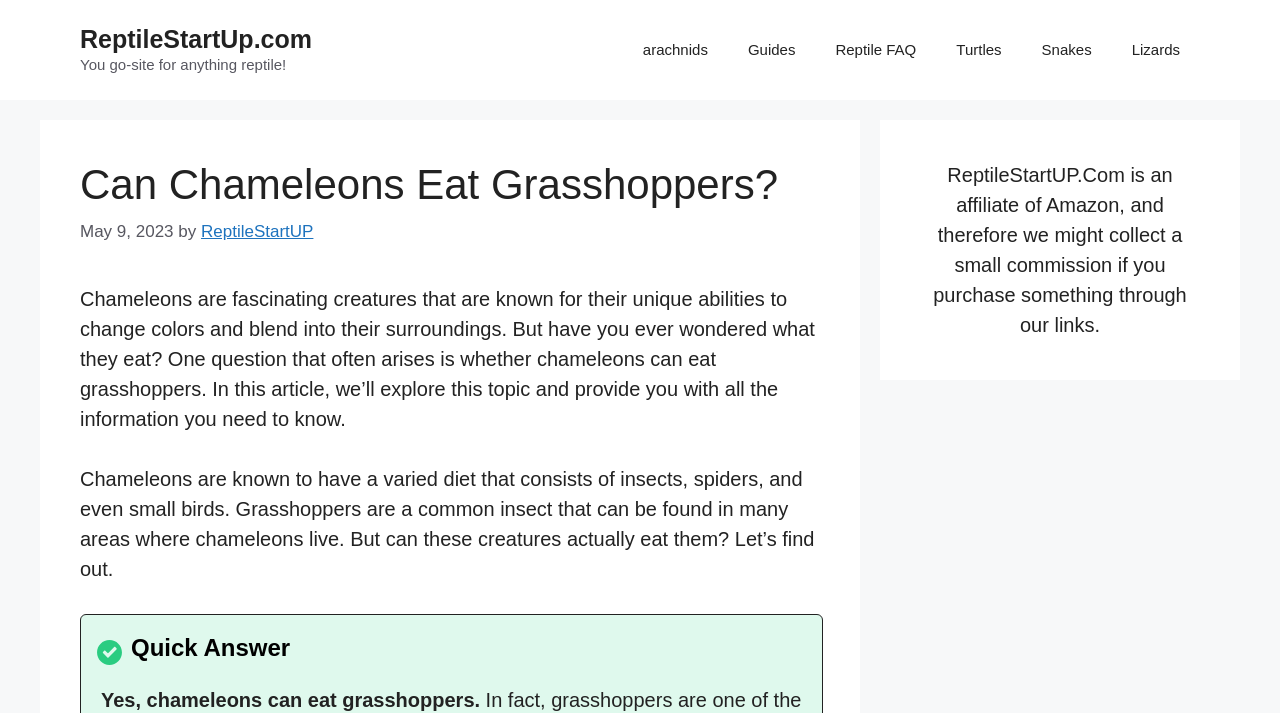Answer with a single word or phrase: 
Is ReptileStartUP an affiliate of Amazon?

Yes